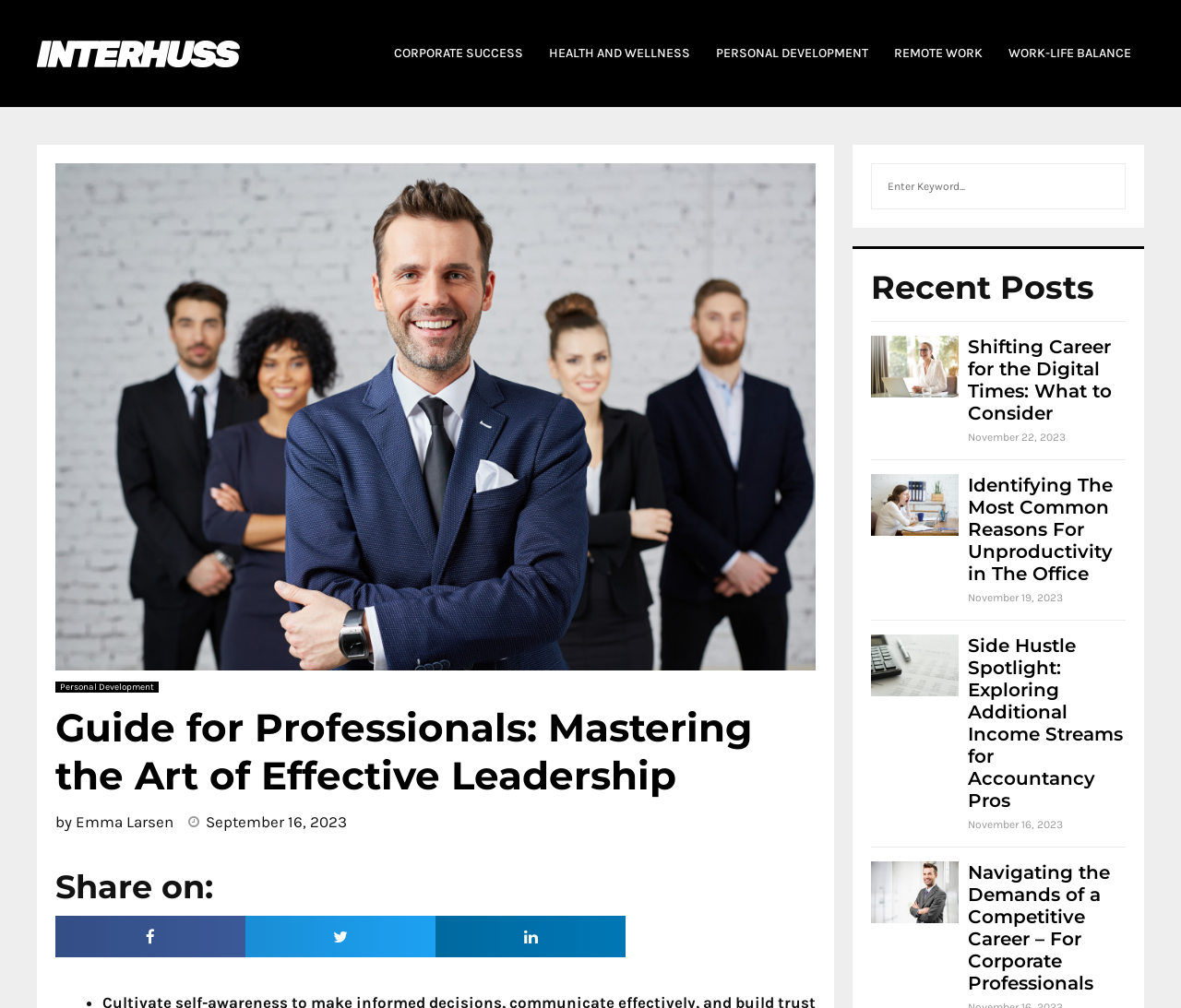Kindly provide the bounding box coordinates of the section you need to click on to fulfill the given instruction: "Share on Facebook".

[0.047, 0.909, 0.208, 0.95]